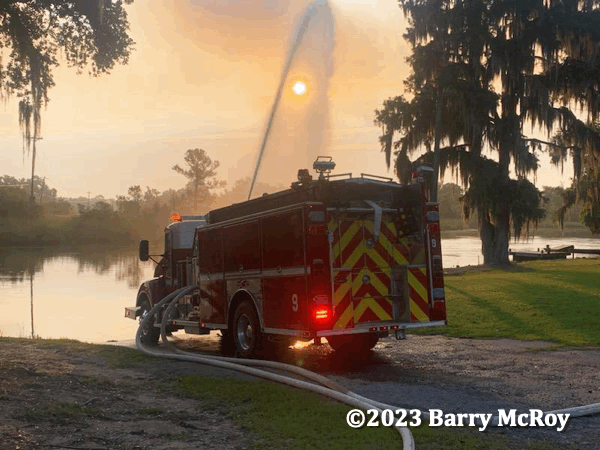What type of moss is draped on the trees?
Provide a comprehensive and detailed answer to the question.

The type of moss on the trees can be identified by carefully reading the caption, which states that the 'tall trees [are] draped in Spanish moss'. This information is explicitly provided in the description, allowing us to determine the type of moss on the trees.